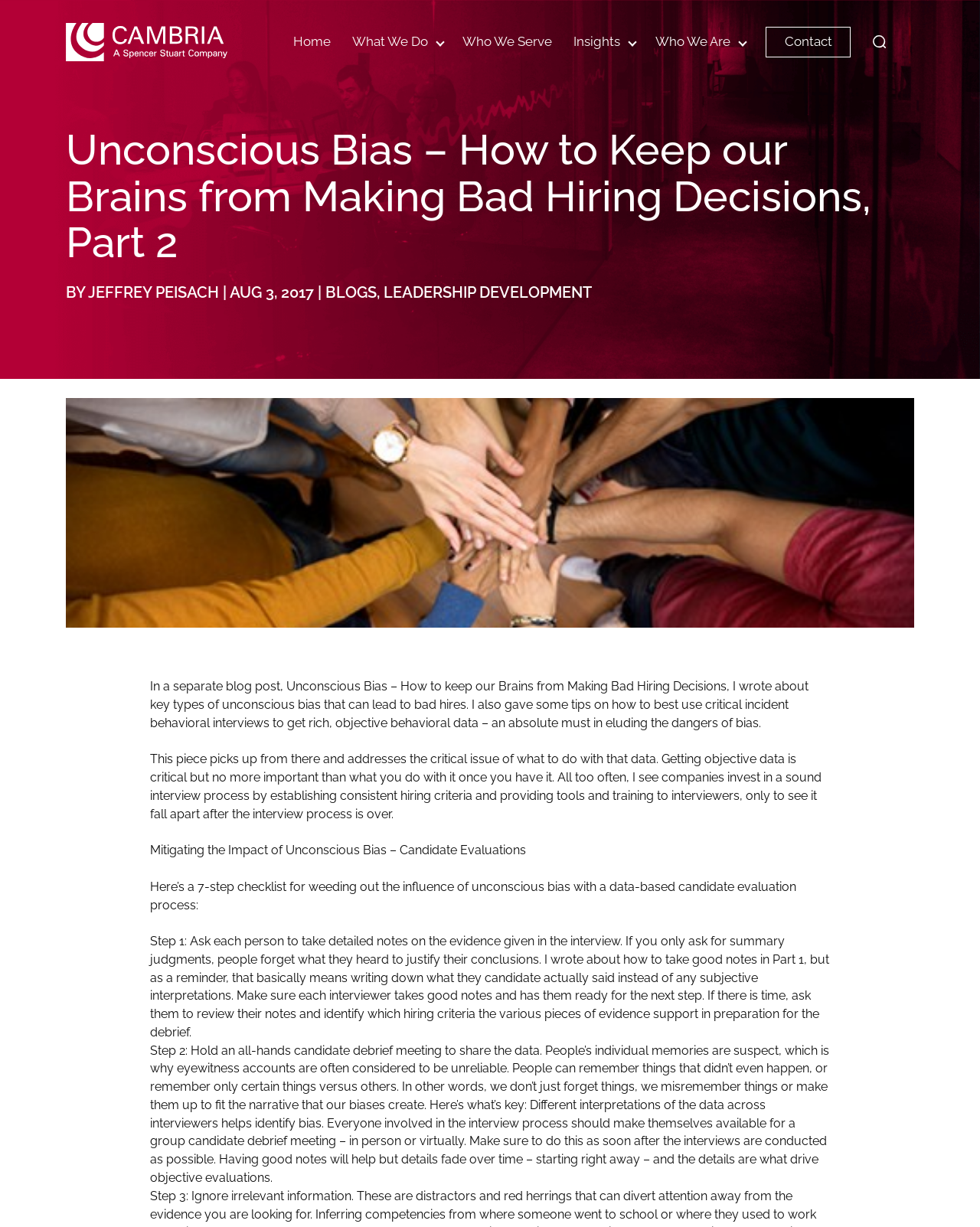Please find the bounding box coordinates of the element that must be clicked to perform the given instruction: "Read the blog post by JEFFREY PEISACH". The coordinates should be four float numbers from 0 to 1, i.e., [left, top, right, bottom].

[0.09, 0.231, 0.223, 0.246]